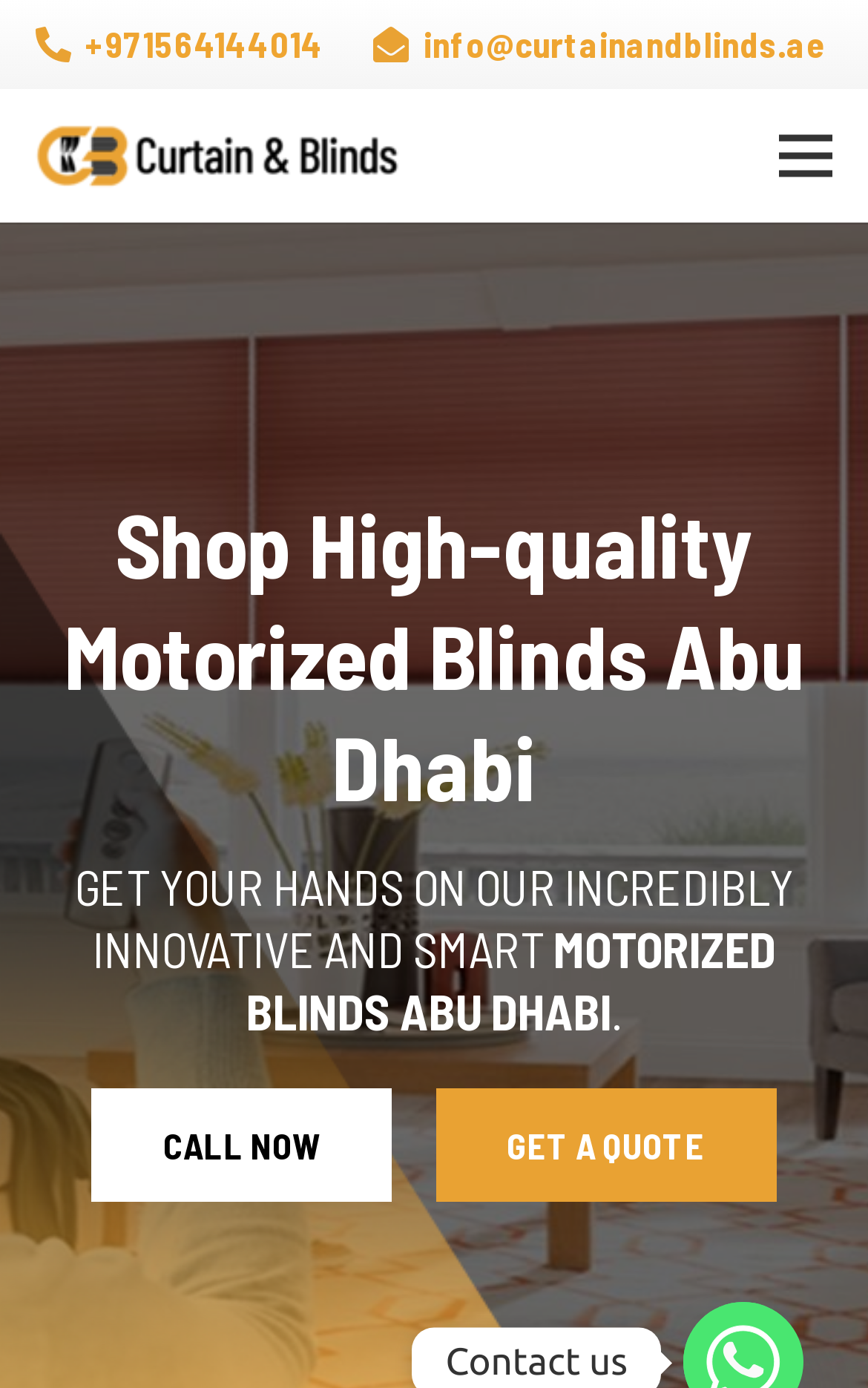What is the last section of the webpage?
Could you answer the question with a detailed and thorough explanation?

I found the last section by looking at the StaticText element with the OCR text 'Contact us' which is located at the bottom of the webpage.